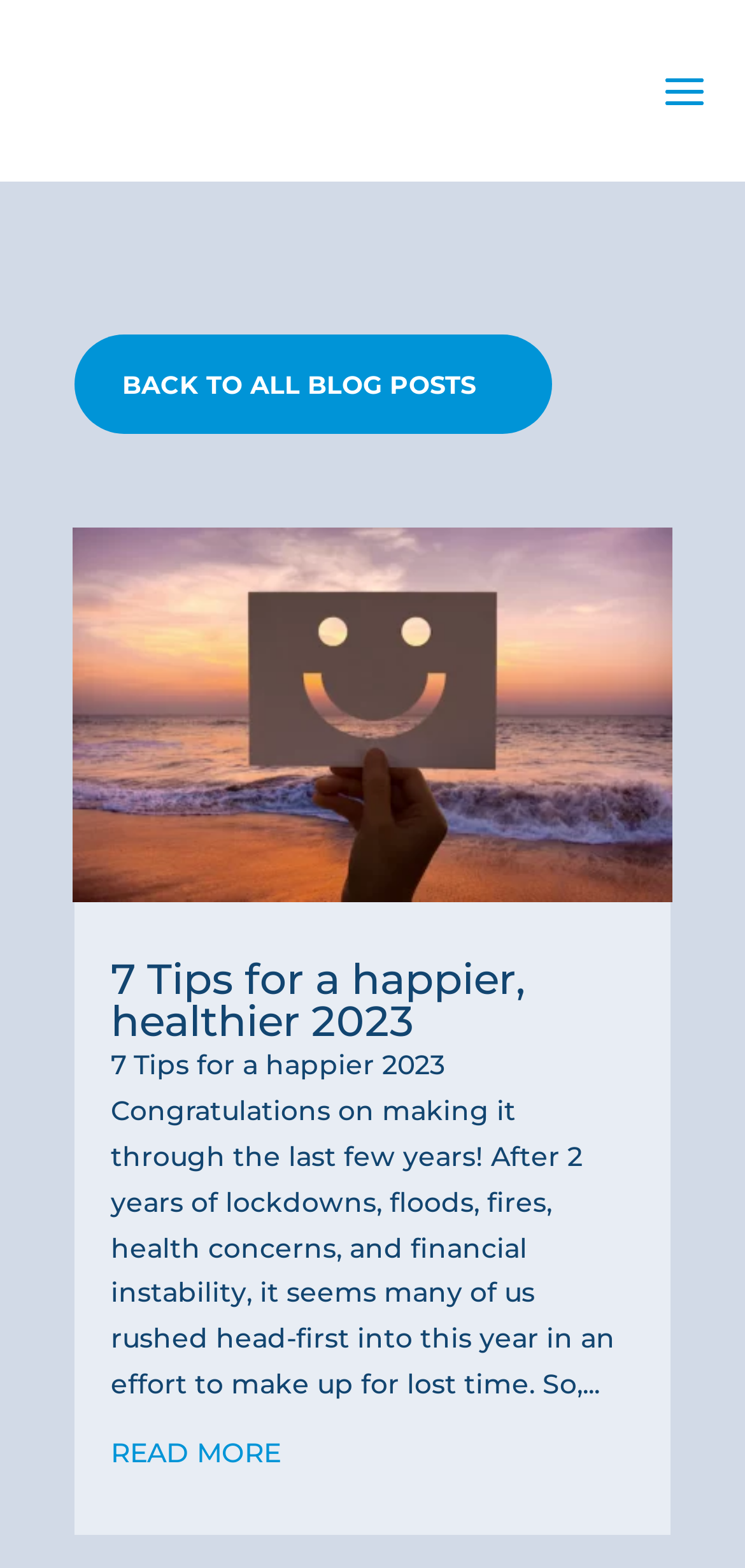Generate a thorough caption that explains the contents of the webpage.

The webpage appears to be a blog post titled "7 Tips for a happier, healthier 2023". At the top, there is a link to "BACK TO ALL BLOG POSTS" positioned near the left edge of the page, about one-fifth from the top.

Below the link, there is a main article section that occupies most of the page. Within this section, there is a link to the same blog post title "7 Tips for a happier, healthier 2023" with an accompanying image of the same title, positioned near the top-left corner of the article section.

Directly below the image and link, there is a heading with the same title "7 Tips for a happier, healthier 2023". Next to the heading, there is another link with the same title. 

Following the heading, there is a block of text that summarizes the blog post, congratulating readers on making it through the last few years and discussing how people are trying to make up for lost time. This text block is positioned below the heading and occupies a significant portion of the article section.

At the bottom of the article section, there is a "READ MORE" link, positioned near the left edge of the page, about four-fifths from the top.